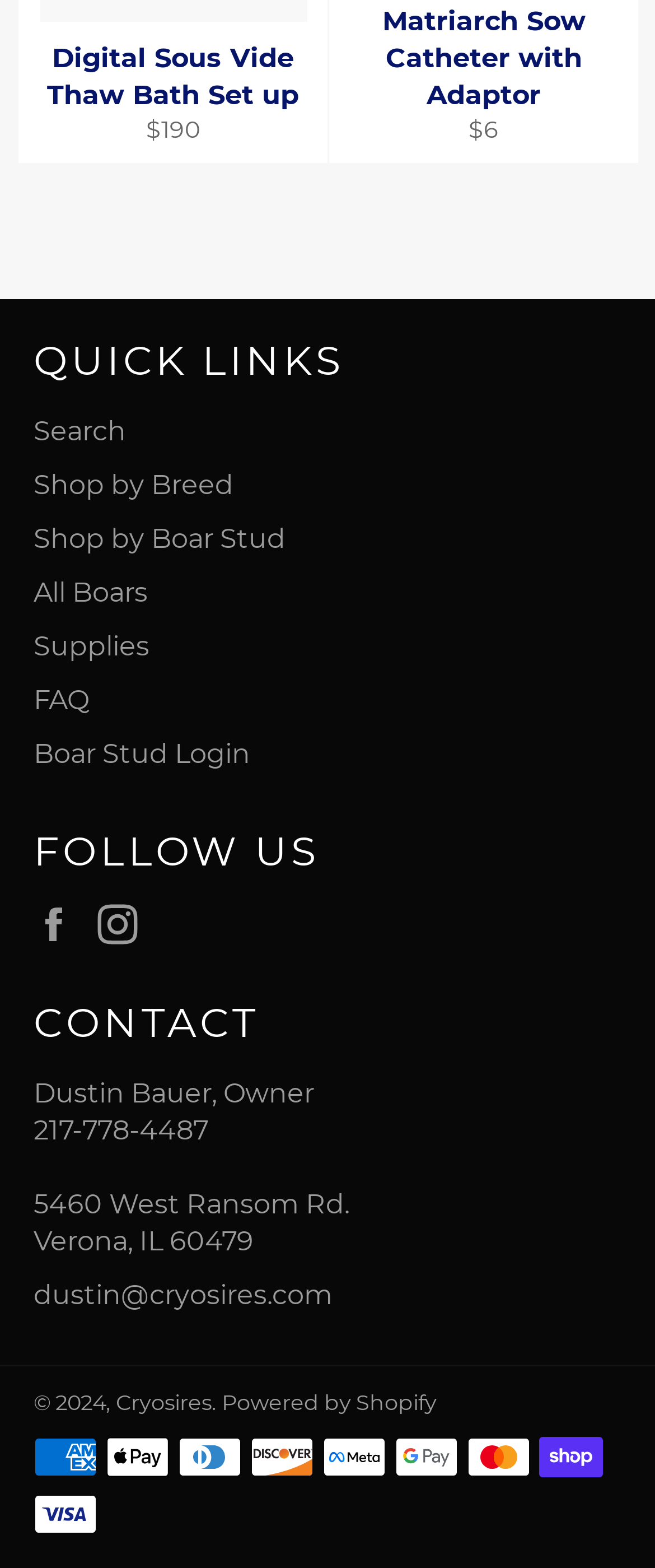Using floating point numbers between 0 and 1, provide the bounding box coordinates in the format (top-left x, top-left y, bottom-right x, bottom-right y). Locate the UI element described here: Shop by Breed

[0.051, 0.299, 0.356, 0.32]